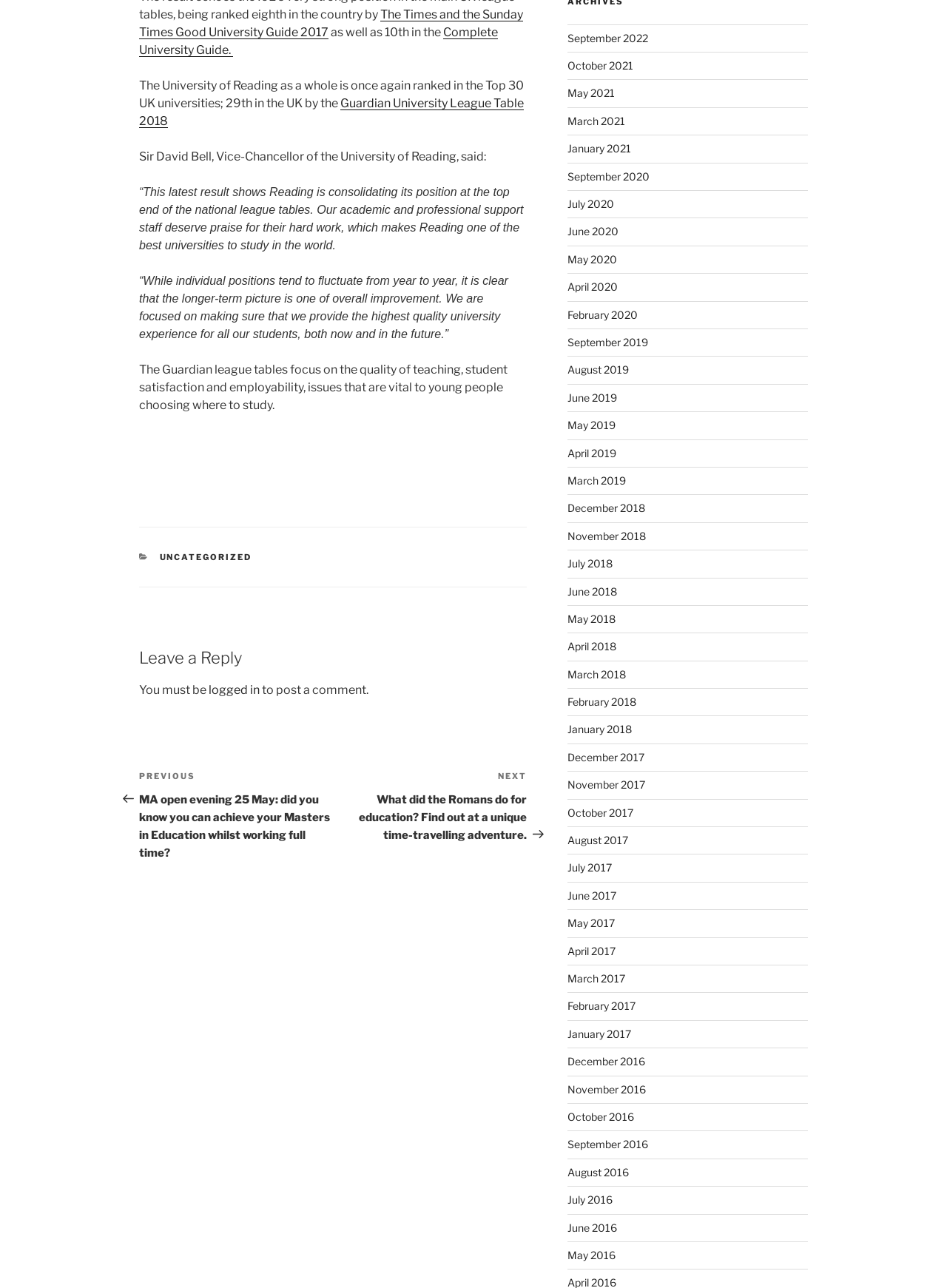Determine the coordinates of the bounding box for the clickable area needed to execute this instruction: "Click the link to the previous post".

[0.147, 0.598, 0.352, 0.667]